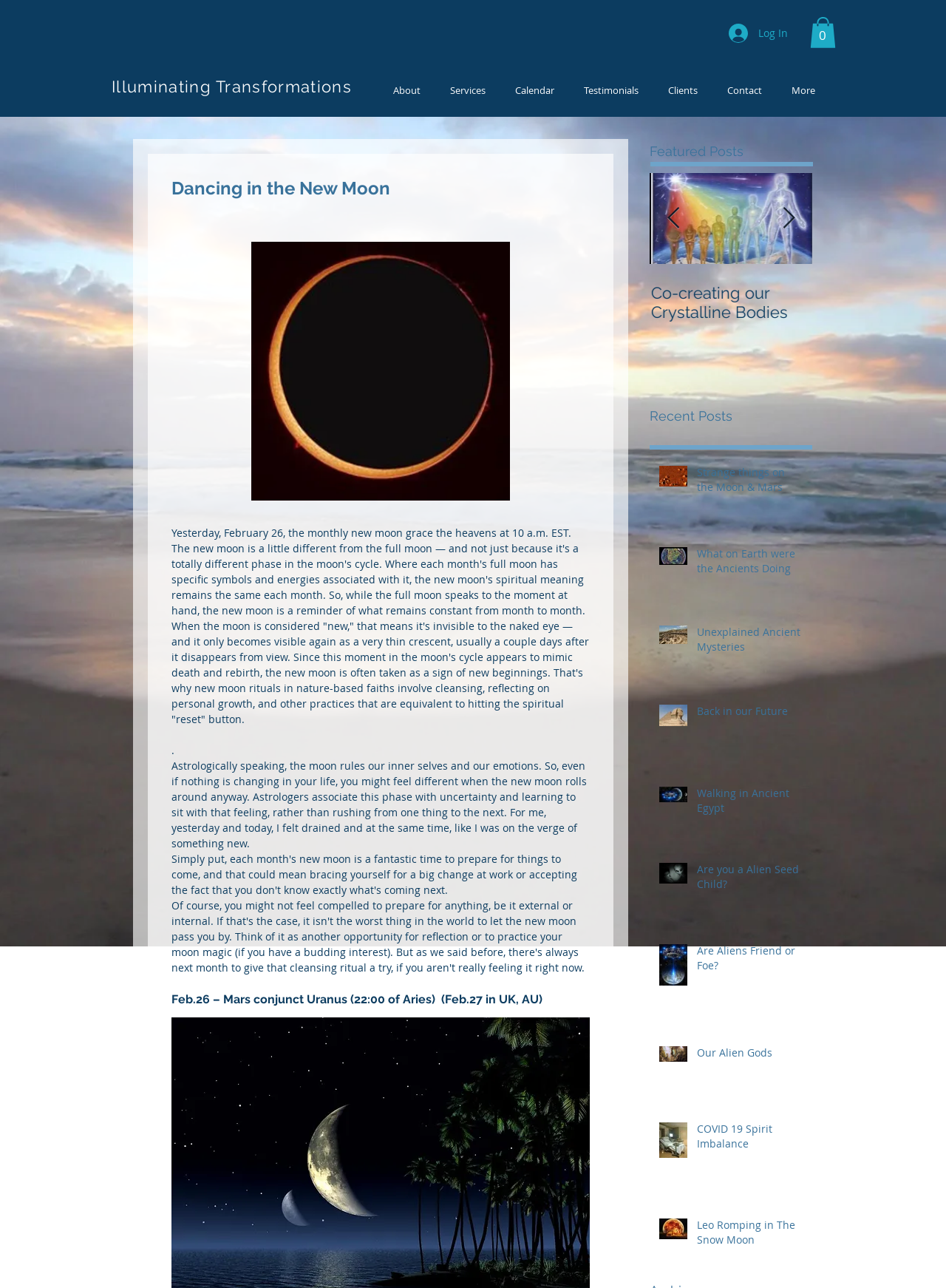Find the bounding box coordinates of the clickable area that will achieve the following instruction: "View the calendar".

[0.529, 0.064, 0.602, 0.077]